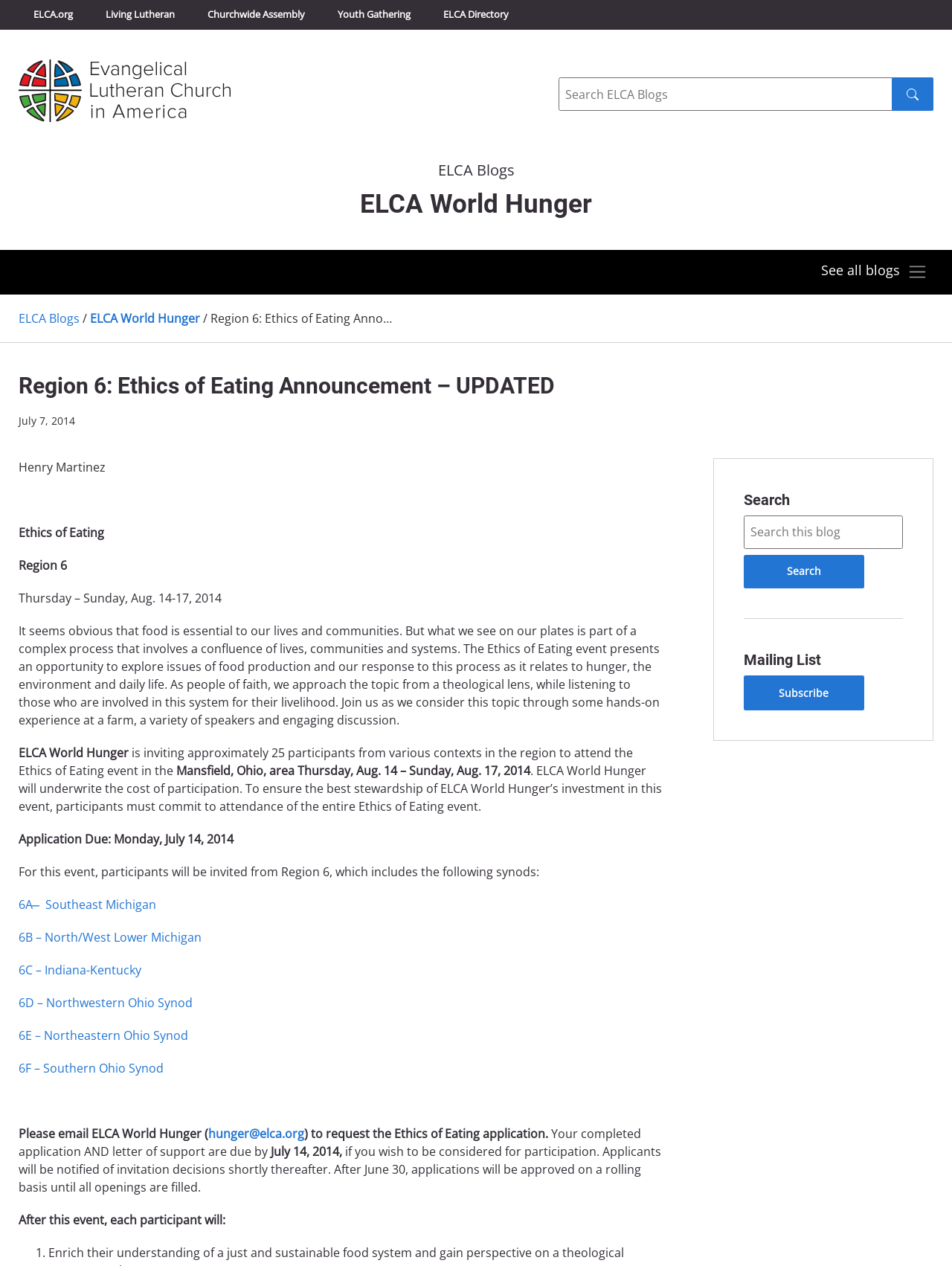Please mark the bounding box coordinates of the area that should be clicked to carry out the instruction: "Read about ELCA World Hunger".

[0.02, 0.143, 0.98, 0.197]